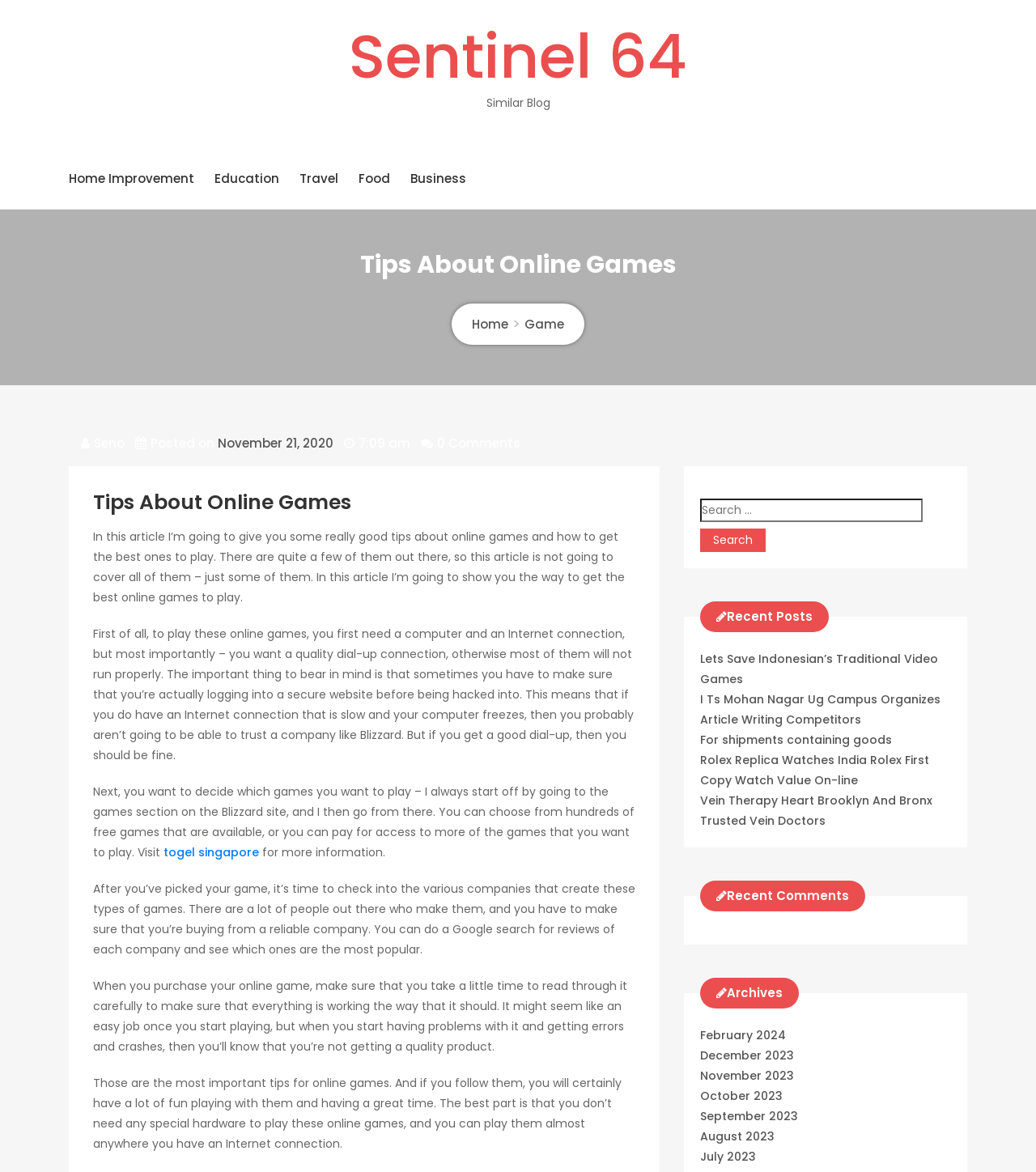Identify the bounding box coordinates of the clickable region required to complete the instruction: "Search for something". The coordinates should be given as four float numbers within the range of 0 and 1, i.e., [left, top, right, bottom].

[0.676, 0.425, 0.918, 0.471]